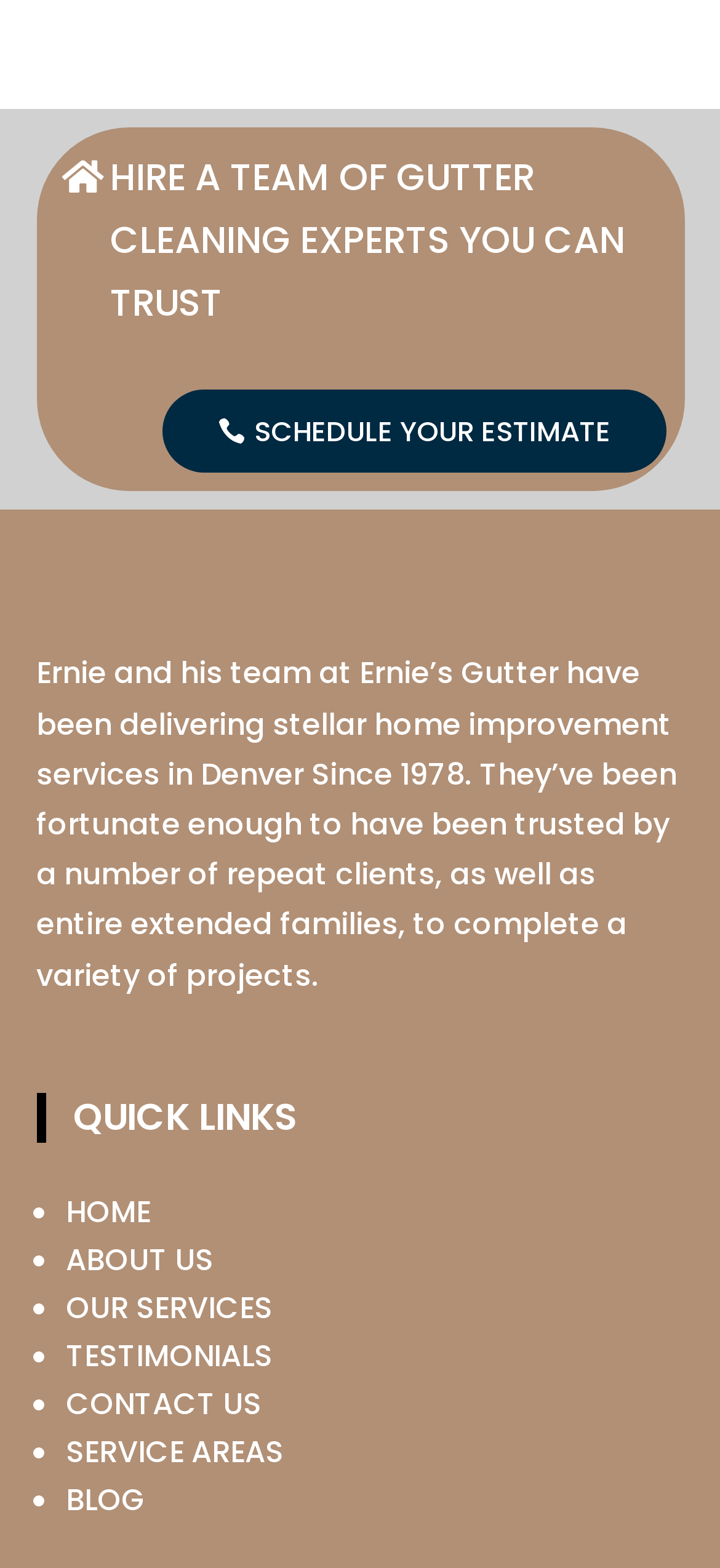Identify the bounding box coordinates for the UI element described as: "HOME". The coordinates should be provided as four floats between 0 and 1: [left, top, right, bottom].

[0.091, 0.753, 0.209, 0.78]